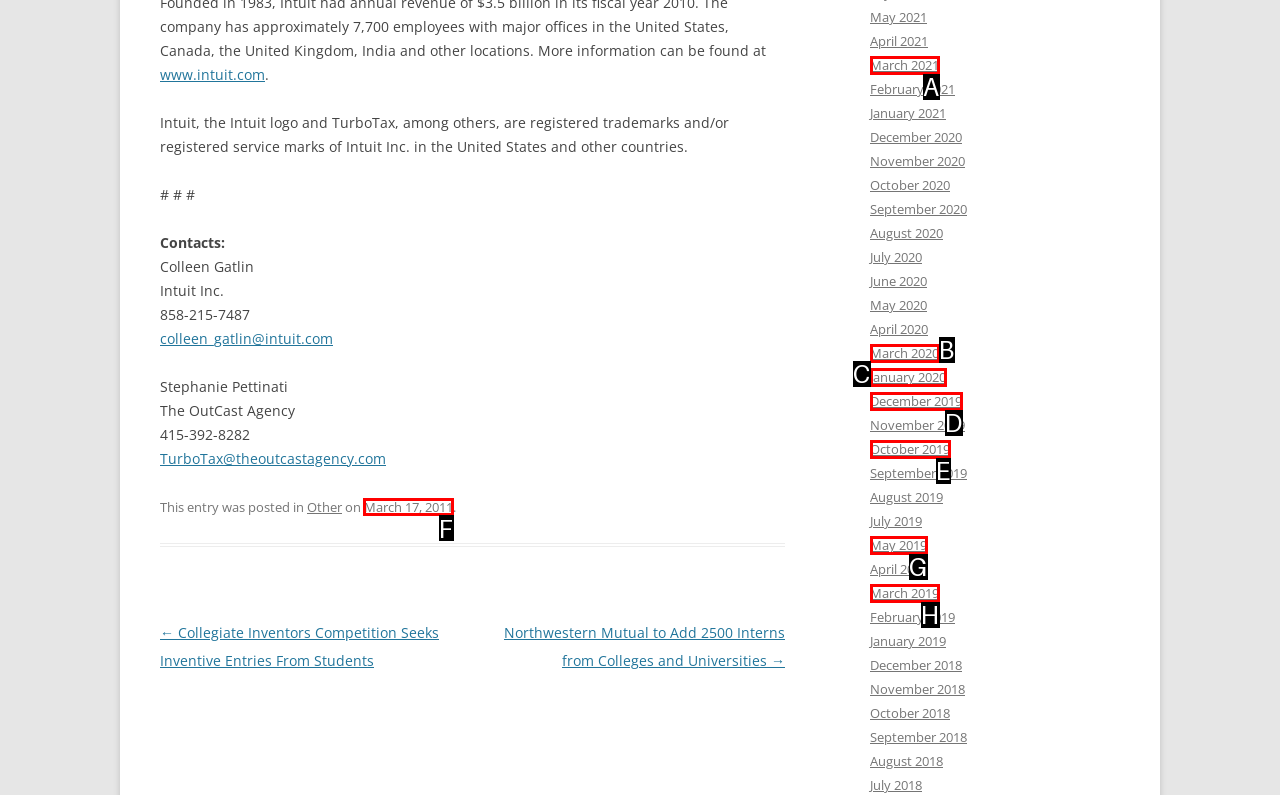Select the appropriate letter to fulfill the given instruction: View posts from March 2011
Provide the letter of the correct option directly.

F